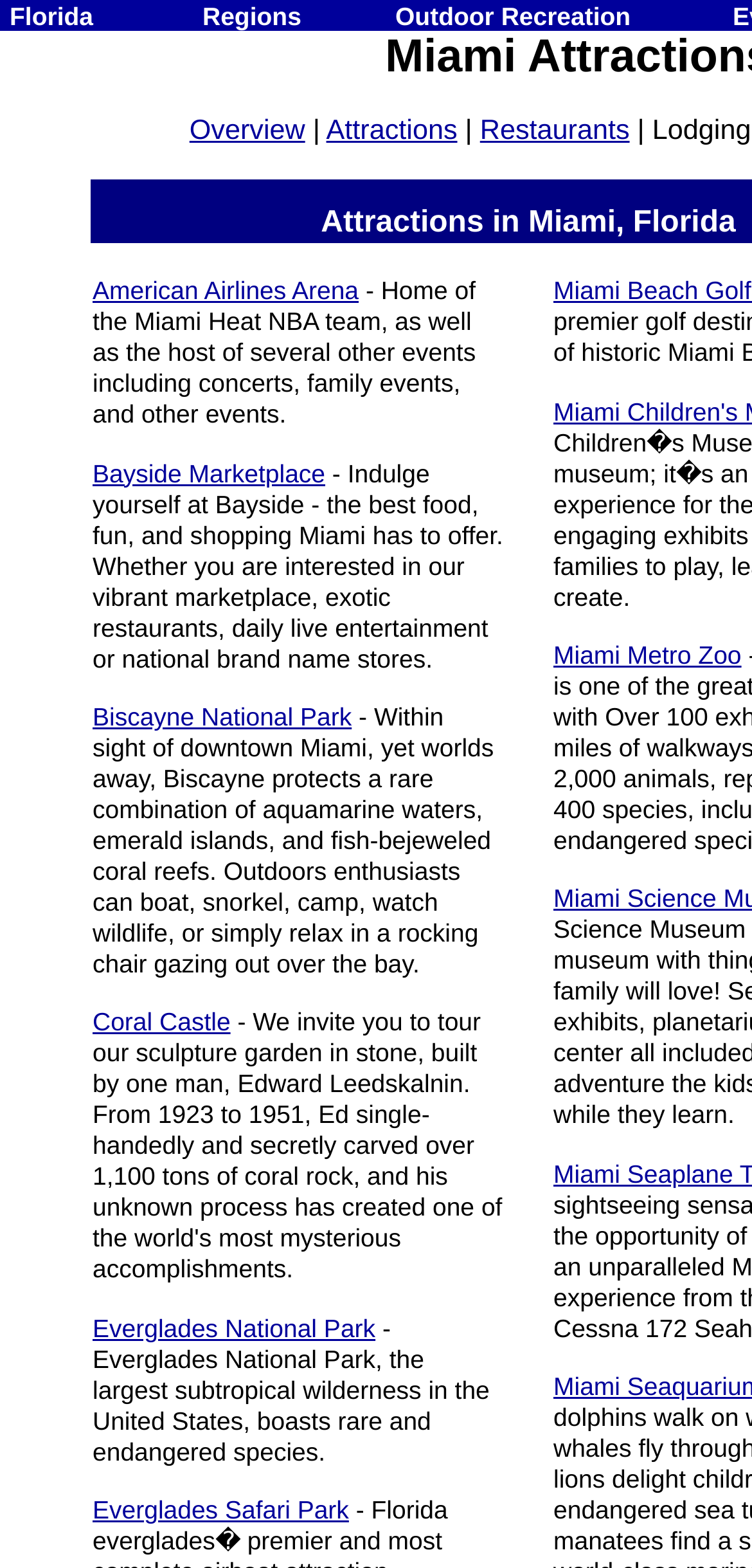Locate the bounding box coordinates of the item that should be clicked to fulfill the instruction: "View the image of Avatar: Frontiers of Pandora".

None